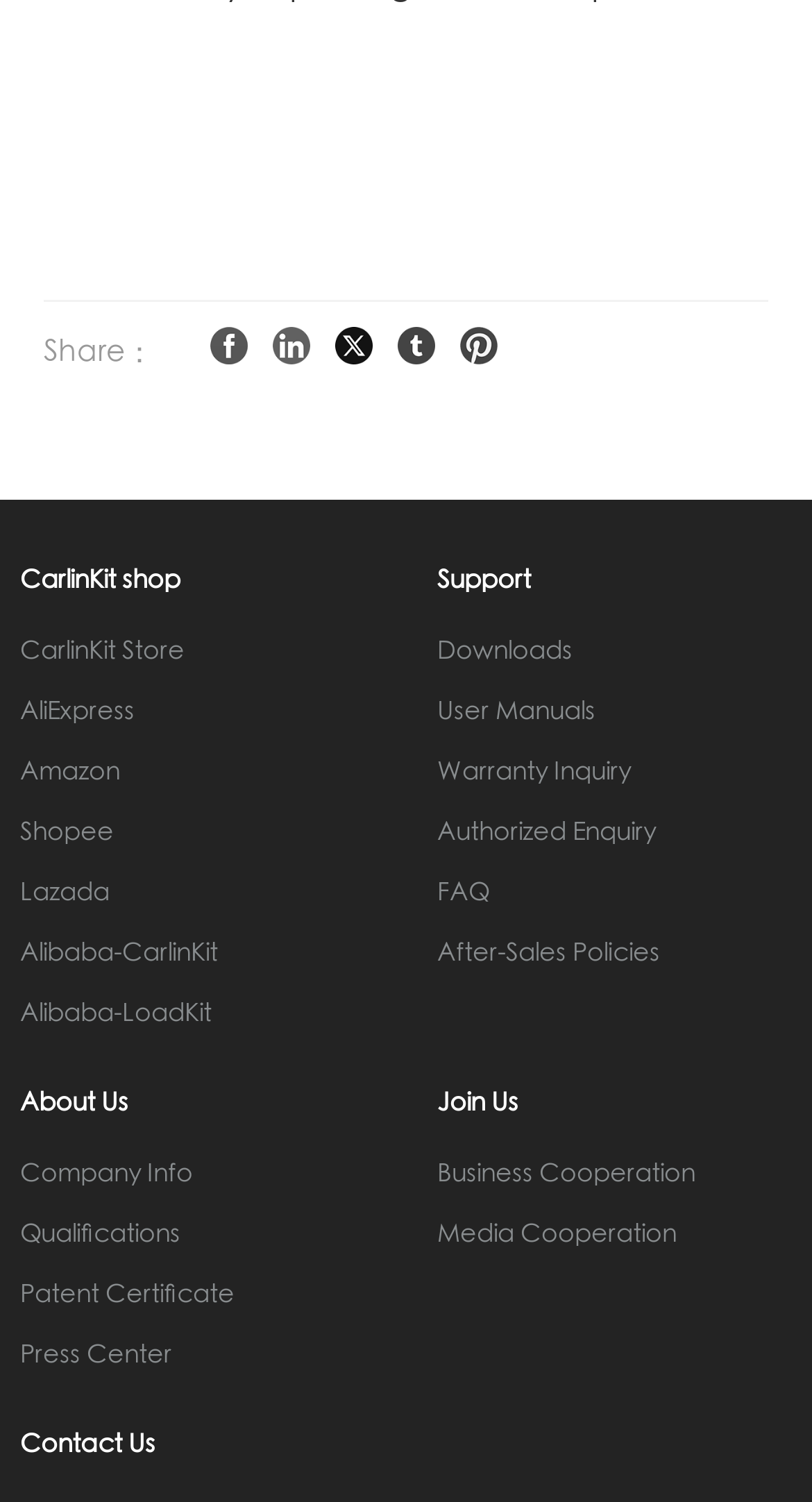How many online stores are listed?
Analyze the image and provide a thorough answer to the question.

I counted the number of links under the 'CarlinKit shop' label, which includes CarlinKit Store, AliExpress, Amazon, Shopee, Lazada, and Alibaba-CarlinKit. There are 6 online stores listed.